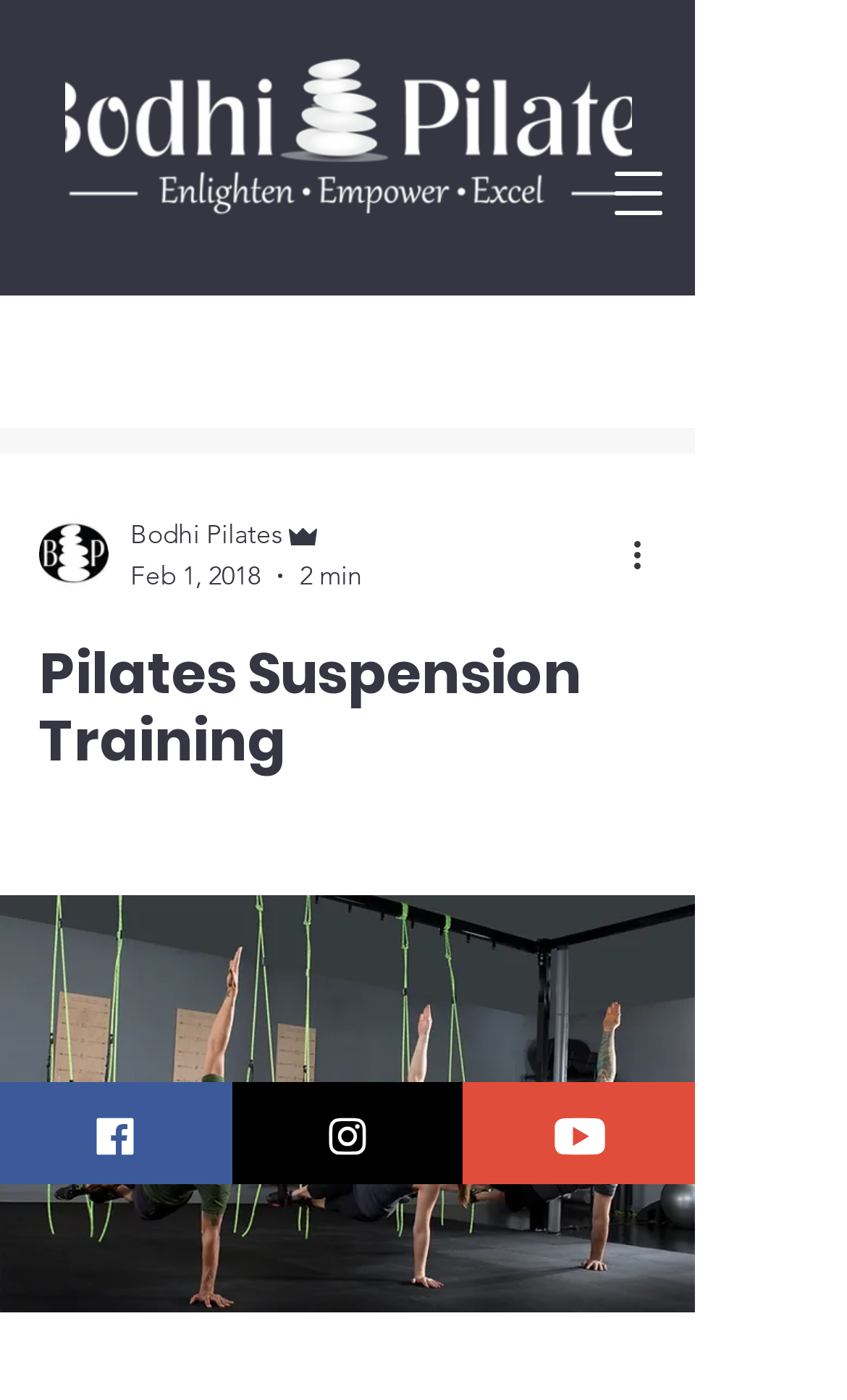Can you extract the primary headline text from the webpage?

Pilates Suspension Training